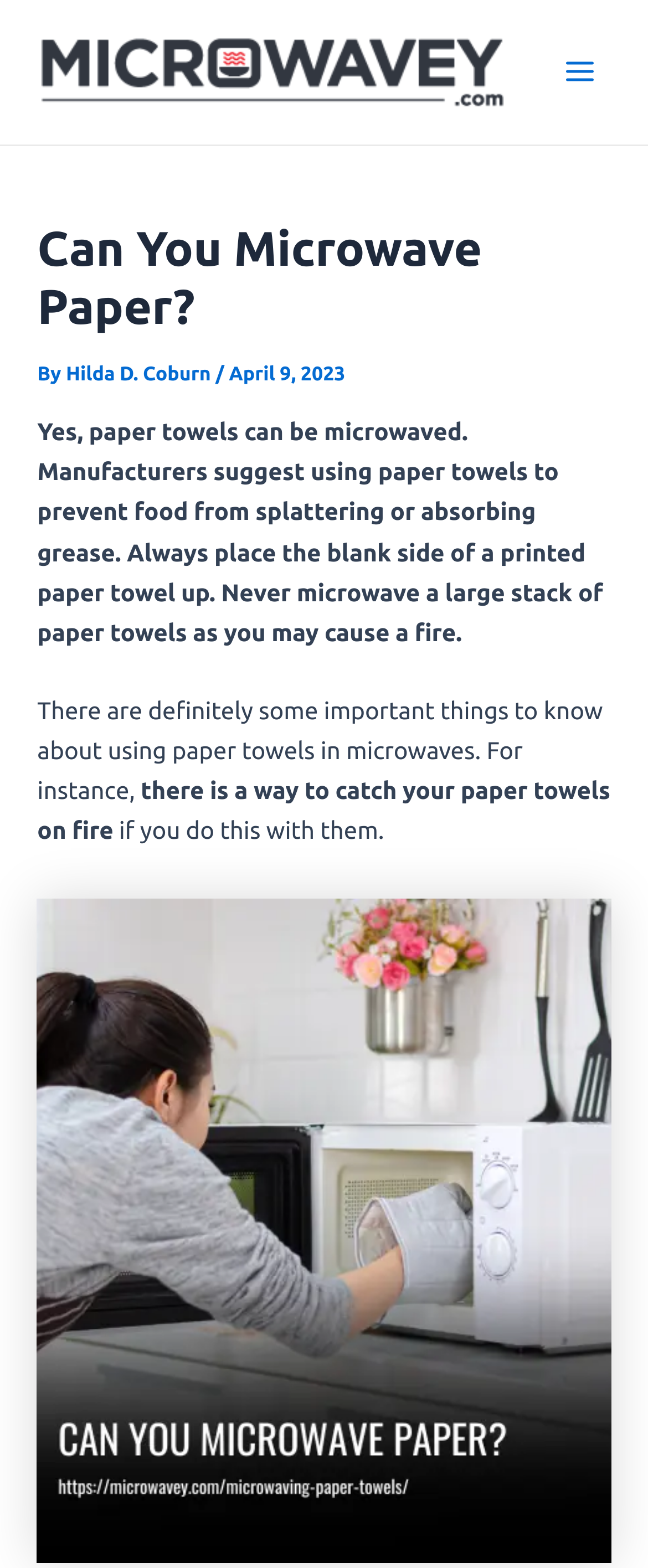Generate a detailed explanation of the webpage's features and information.

The webpage is about the safety of microwaving paper products, specifically paper towels. At the top left, there is a link to "Microwavey" accompanied by an image with the same name. On the top right, there is a button labeled "Main Menu" with an image next to it. 

Below the top section, there is a header area that spans almost the entire width of the page. It contains the title "Can You Microwave Paper?" in a large font, followed by the author's name "Hilda D. Coburn" and the date "April 9, 2023". 

The main content of the page is divided into paragraphs of text. The first paragraph explains that paper towels can be microwaved, but with certain precautions. The second paragraph starts with "There are definitely some important things to know about using paper towels in microwaves." and continues to discuss the potential risks of microwaving paper towels. 

Below the text, there is a large image related to microwaving paper, which takes up most of the width of the page.